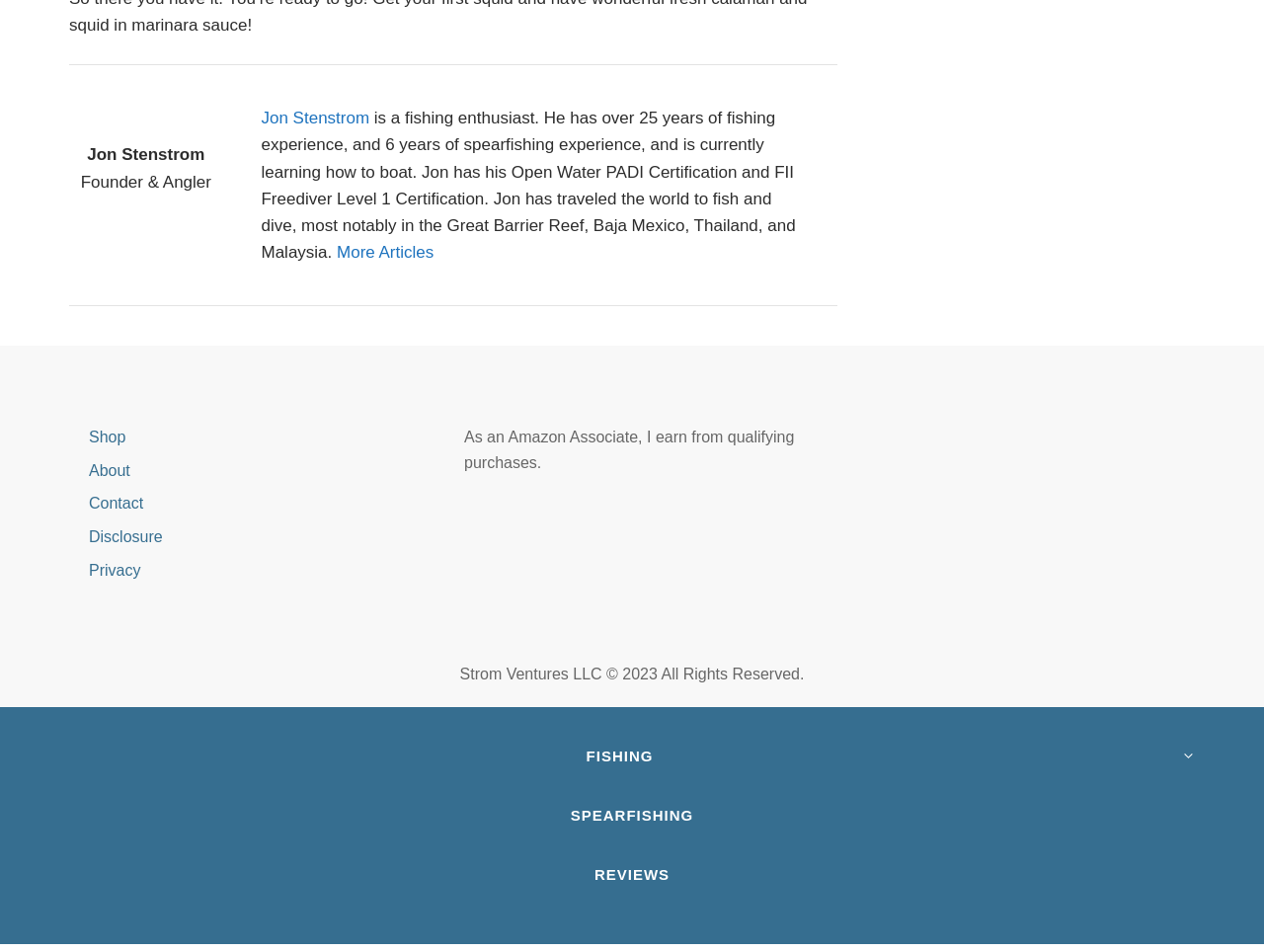What are the main categories of the website?
Look at the image and construct a detailed response to the question.

The answer can be found in the link elements at the bottom of the webpage, which provide navigation to the main categories of the website, namely FISHING, SPEARFISHING, and REVIEWS.